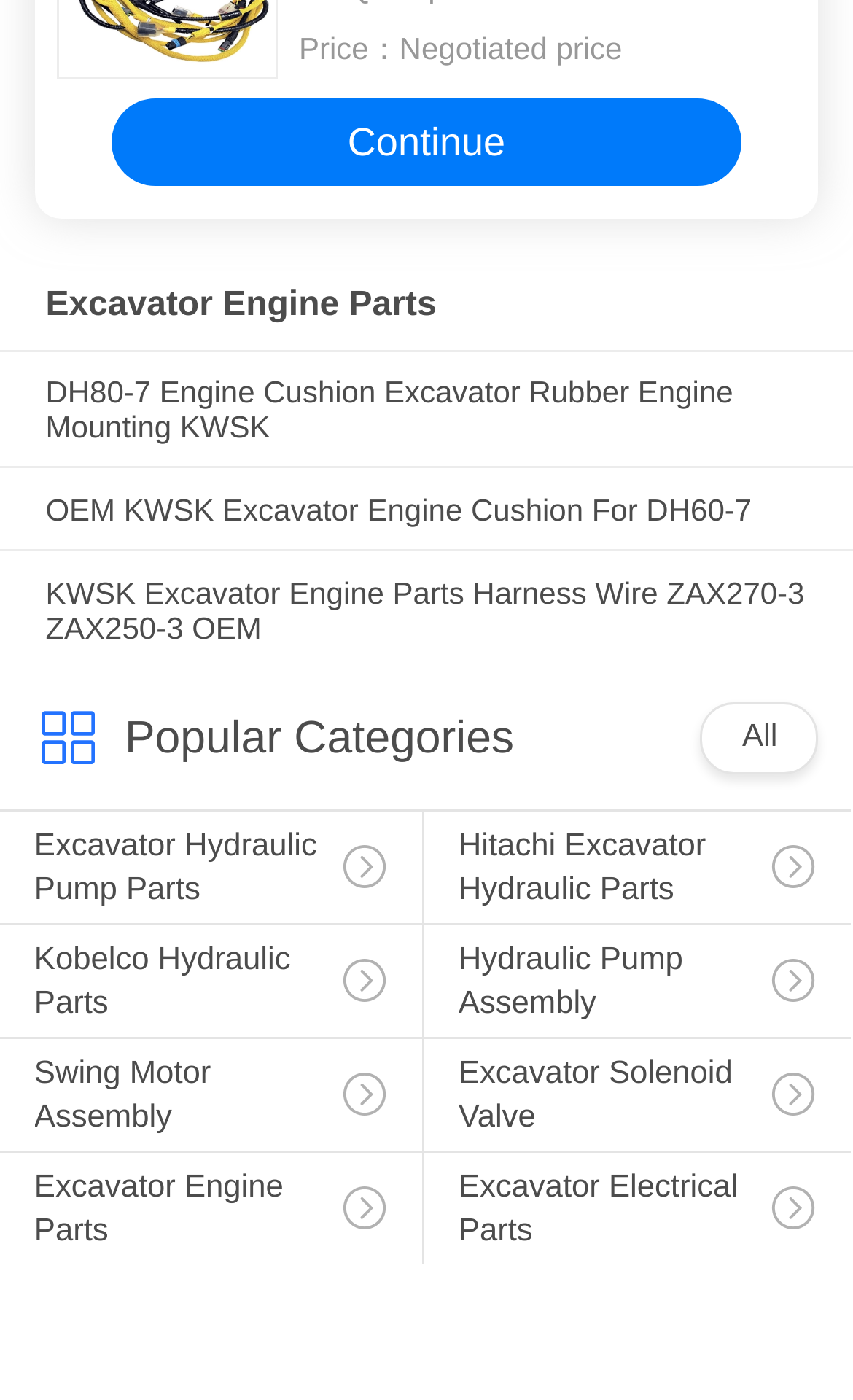What is the purpose of the 'Continue' button?
From the details in the image, provide a complete and detailed answer to the question.

The 'Continue' button is a link element that suggests the user can click on it to proceed to the next step, likely to complete a purchase or transaction.